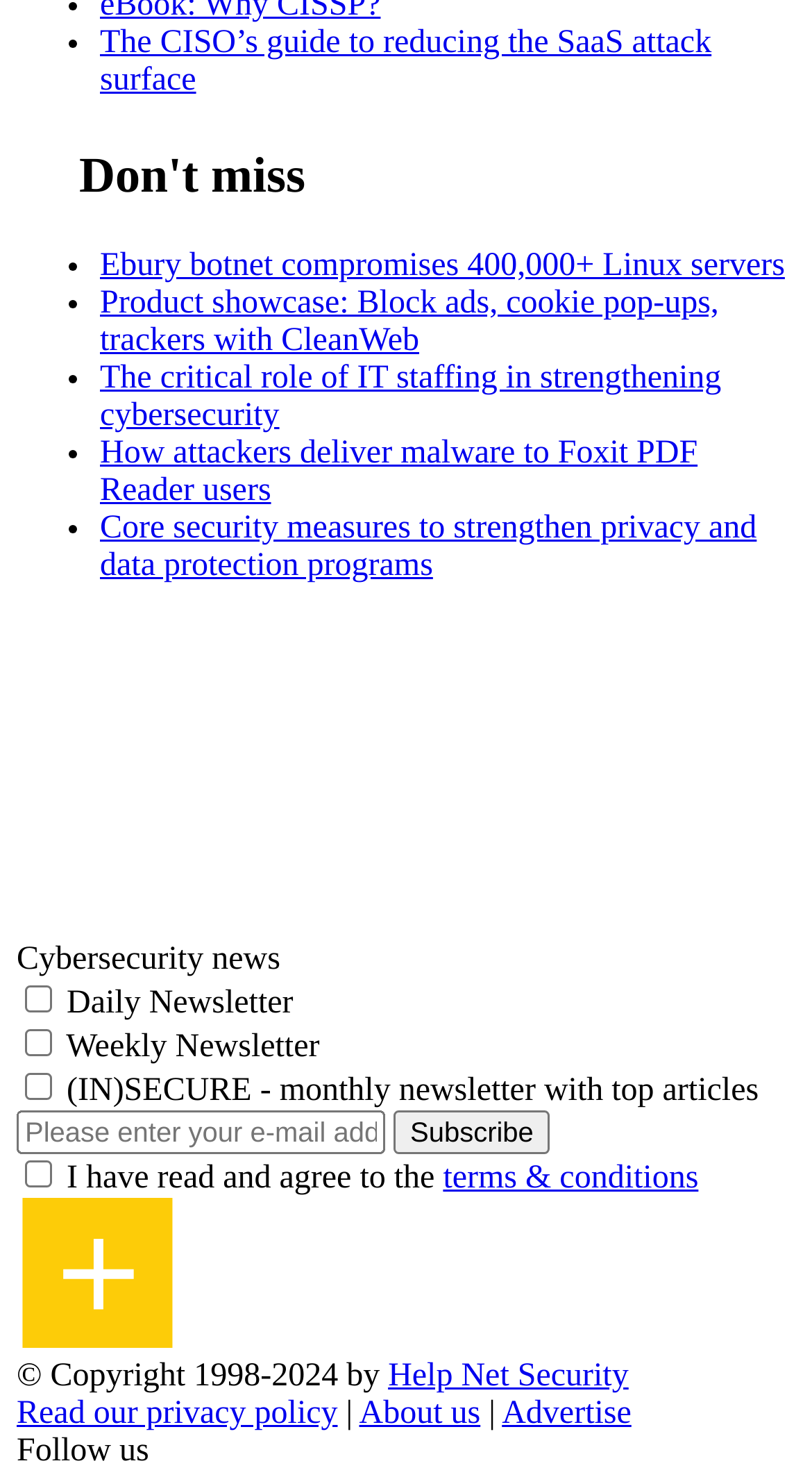Please identify the bounding box coordinates of the element on the webpage that should be clicked to follow this instruction: "Subscribe to the newsletter". The bounding box coordinates should be given as four float numbers between 0 and 1, formatted as [left, top, right, bottom].

[0.485, 0.756, 0.678, 0.786]